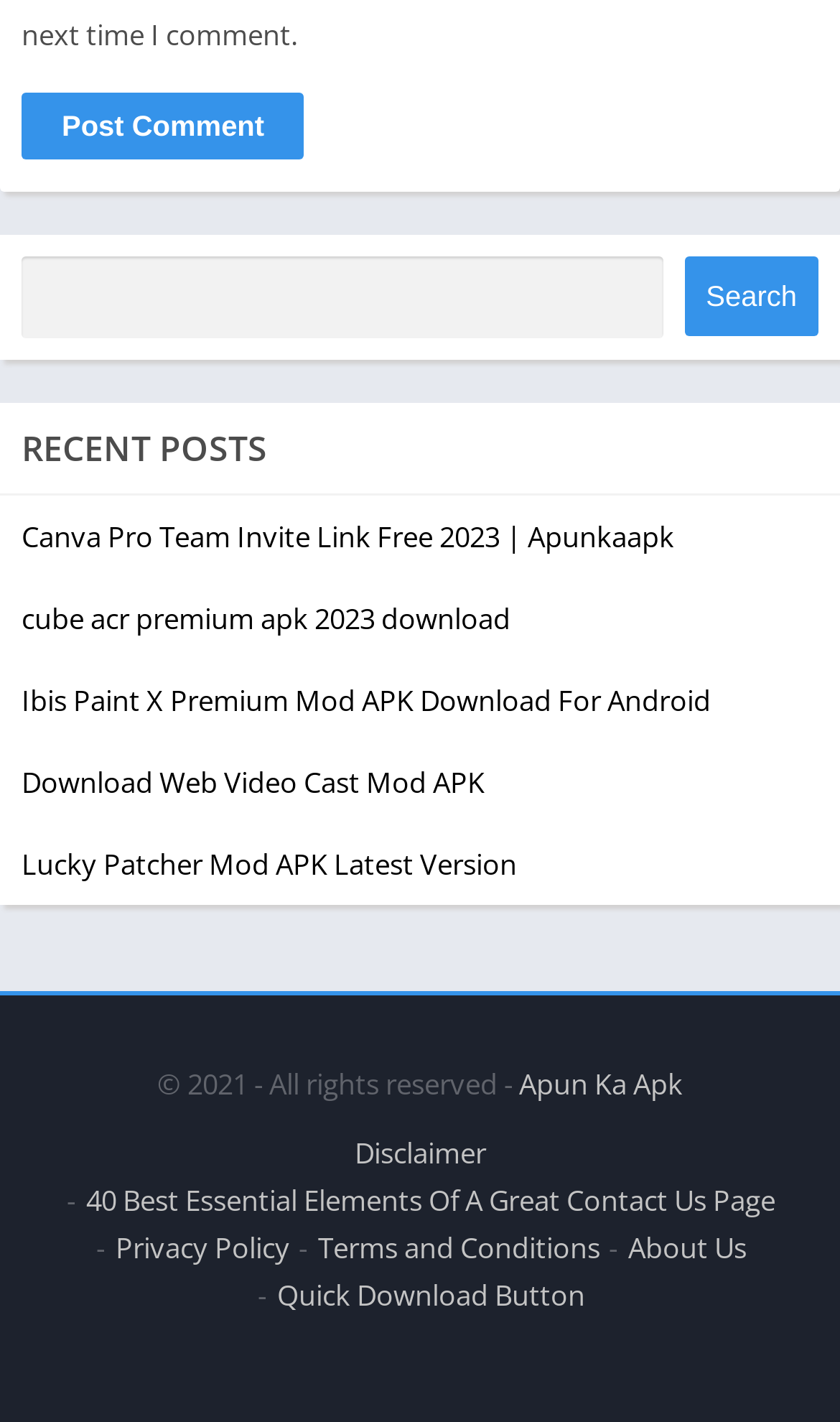Determine the bounding box coordinates of the clickable region to follow the instruction: "Visit the recent post 'Canva Pro Team Invite Link Free 2023 | Apunkaapk'".

[0.026, 0.363, 0.803, 0.391]